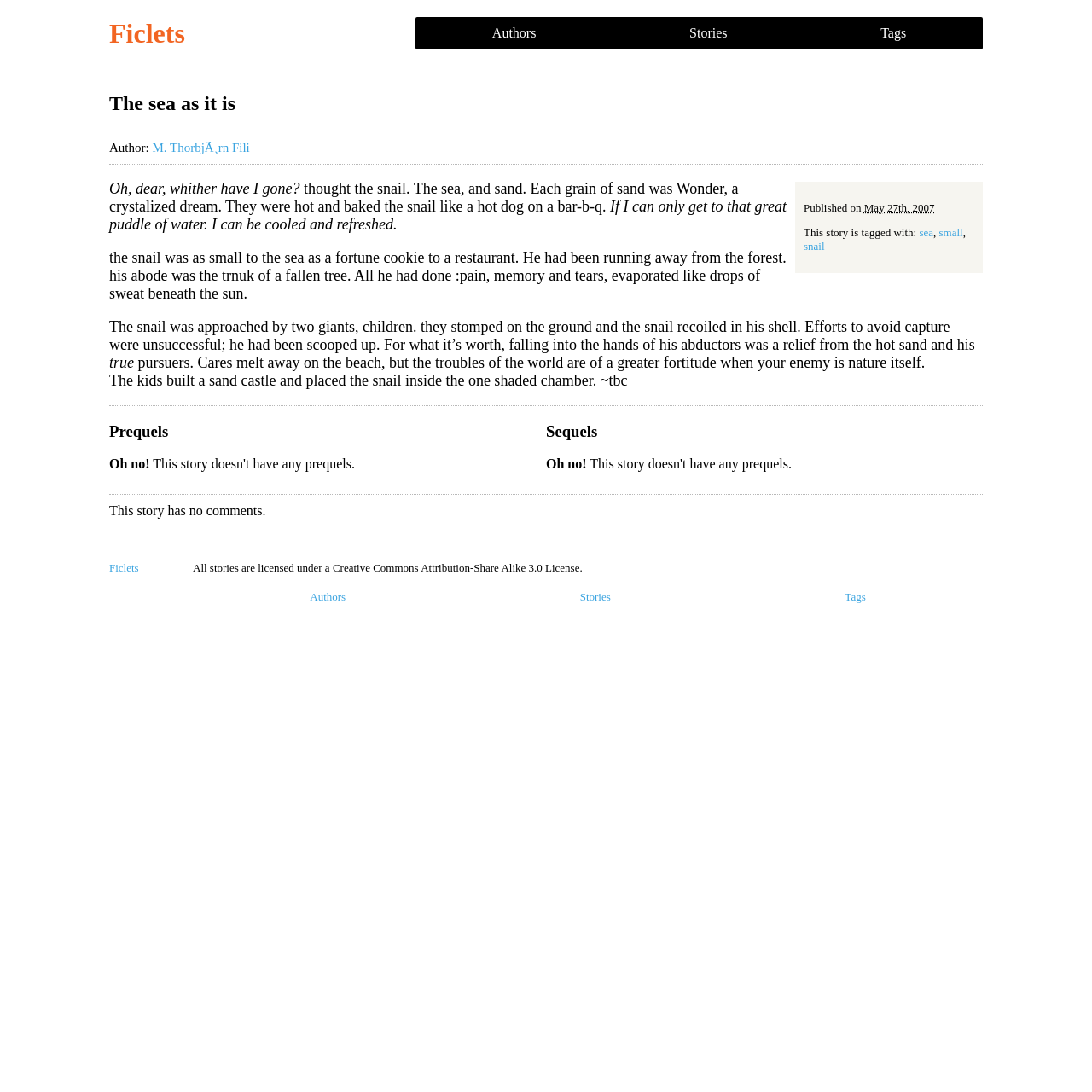Provide a one-word or short-phrase response to the question:
Who is the author of the story?

M. Thorbjørn Fili